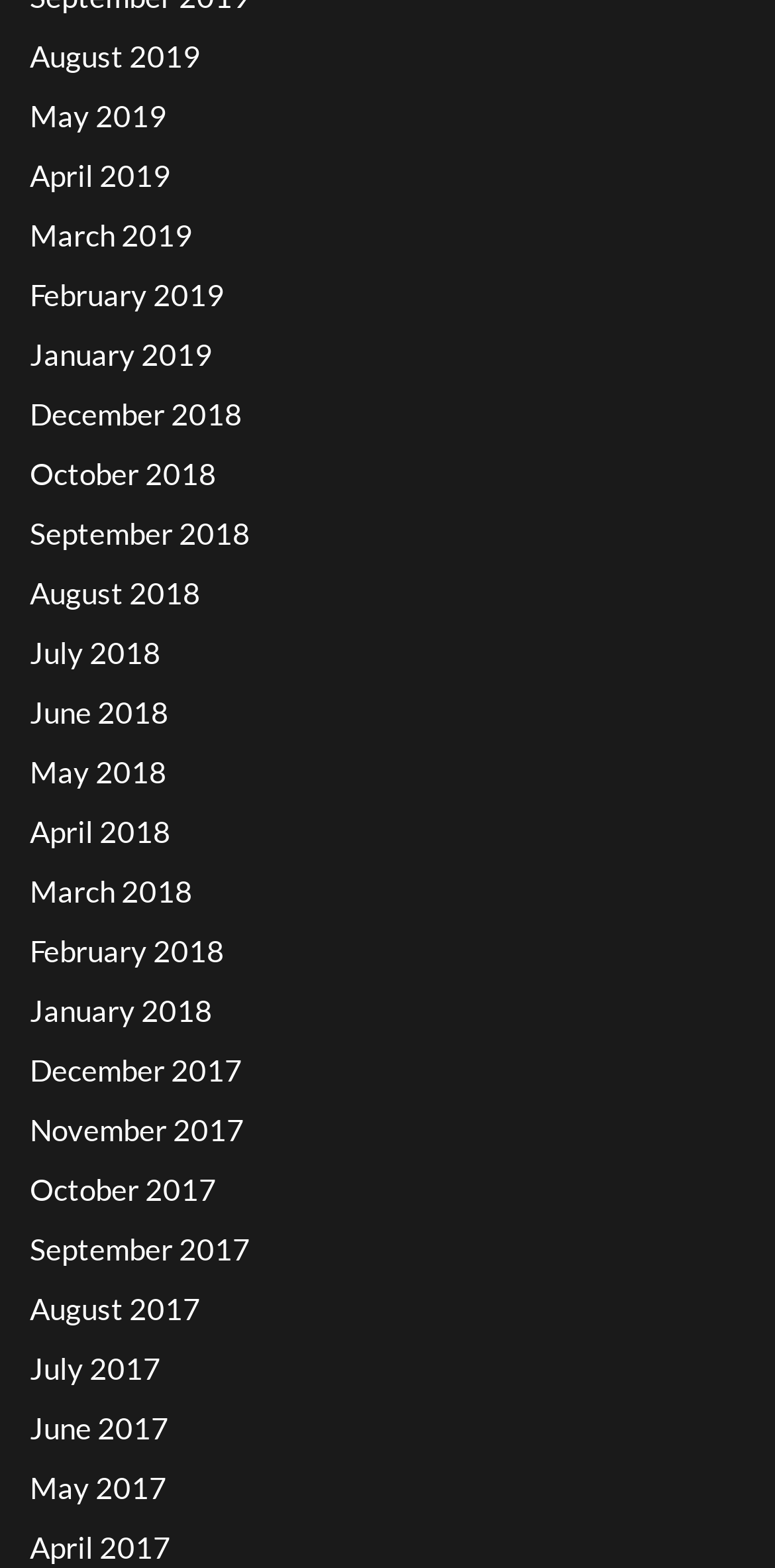Determine the coordinates of the bounding box that should be clicked to complete the instruction: "go to May 2018". The coordinates should be represented by four float numbers between 0 and 1: [left, top, right, bottom].

[0.038, 0.481, 0.215, 0.503]